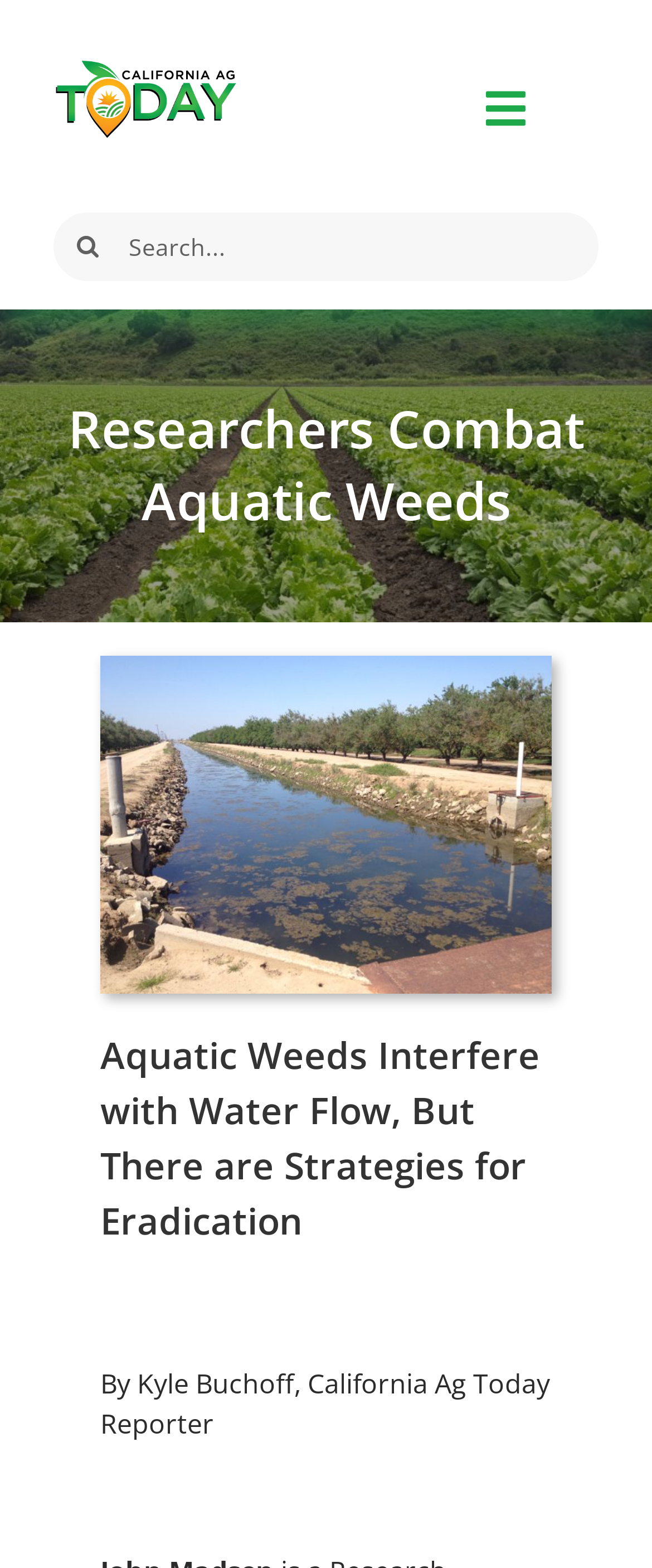Identify the headline of the webpage and generate its text content.

Researchers Combat Aquatic Weeds